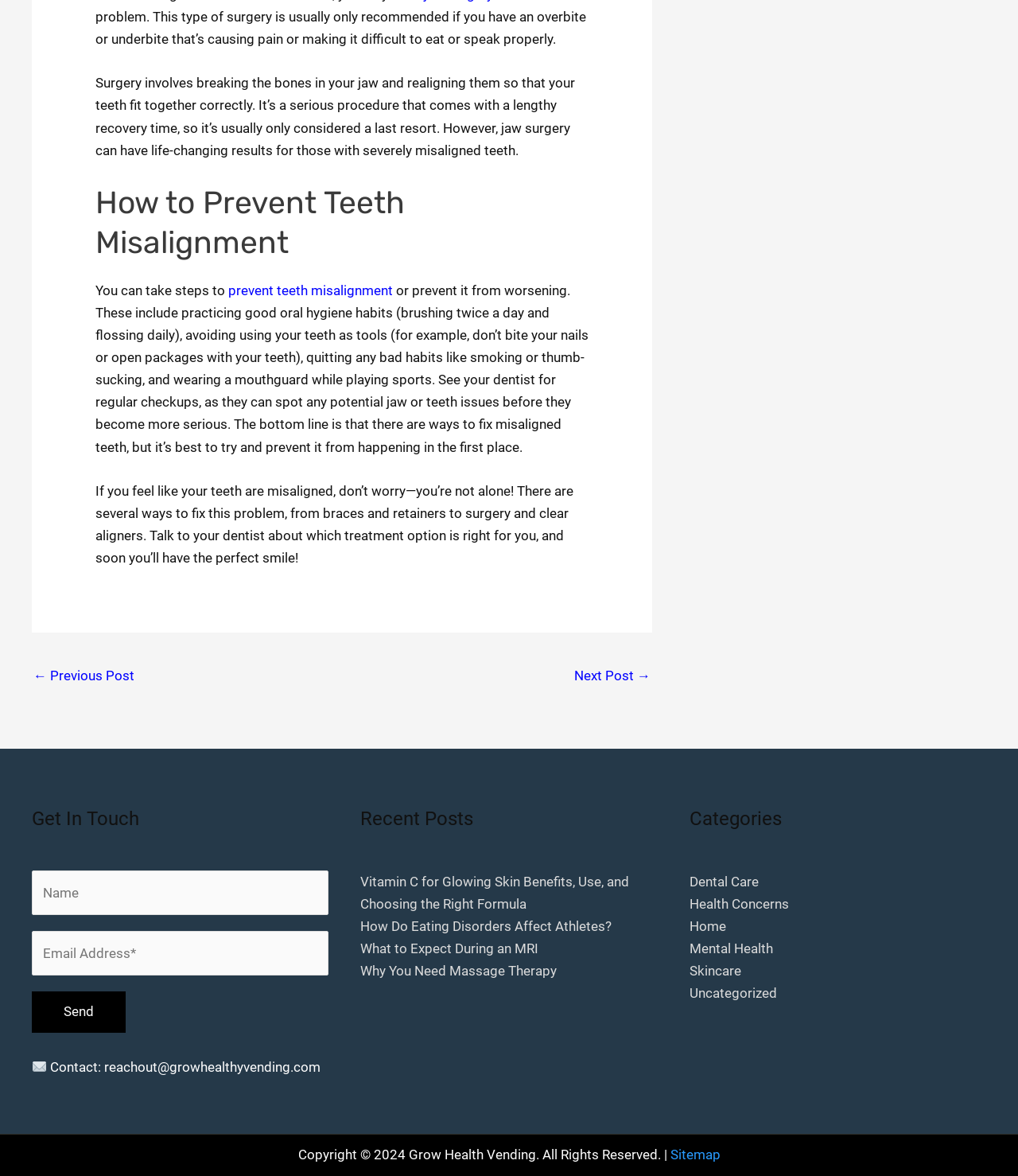Respond to the question below with a concise word or phrase:
What is the contact email address?

reachout@growhealthyvending.com